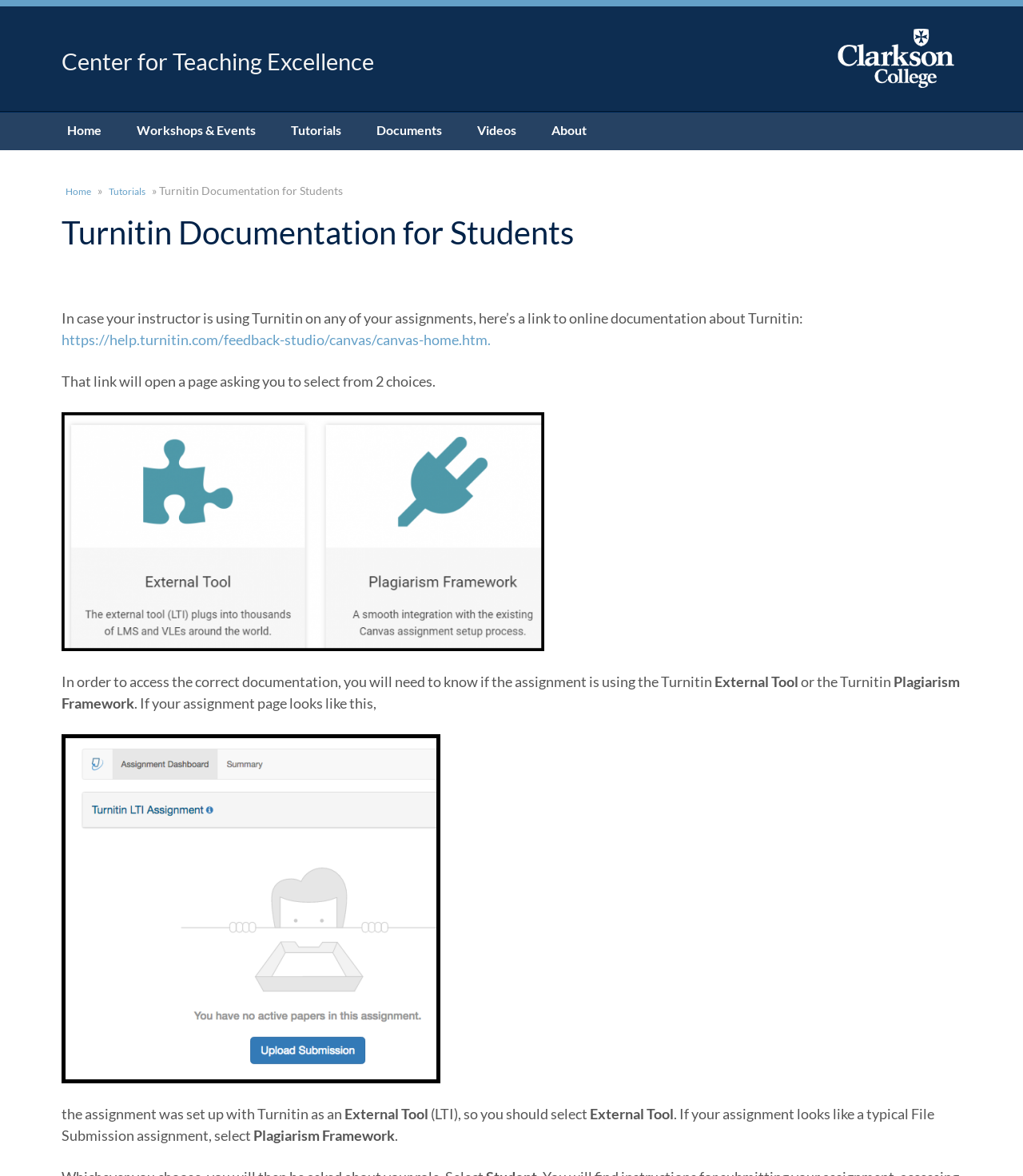Give a concise answer using only one word or phrase for this question:
What are the types of assignments that use Turnitin?

External Tool and Plagiarism Framework